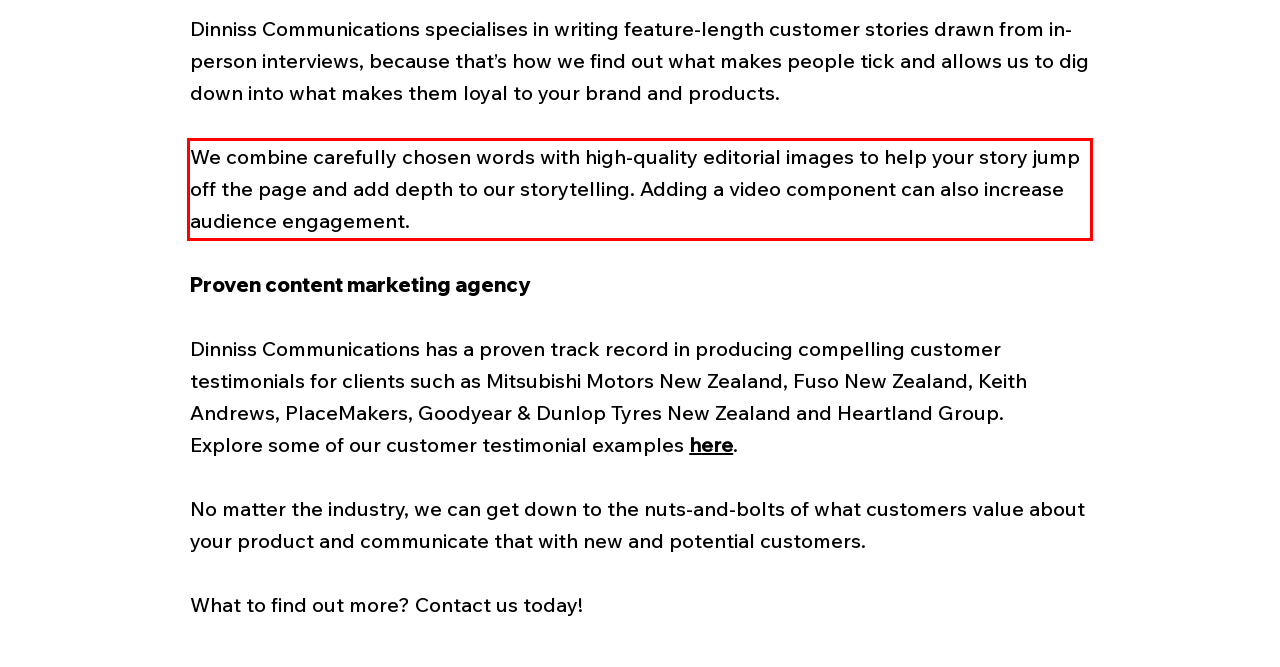Look at the webpage screenshot and recognize the text inside the red bounding box.

We combine carefully chosen words with high-quality editorial images to help your story jump off the page and add depth to our storytelling. Adding a video component can also increase audience engagement.